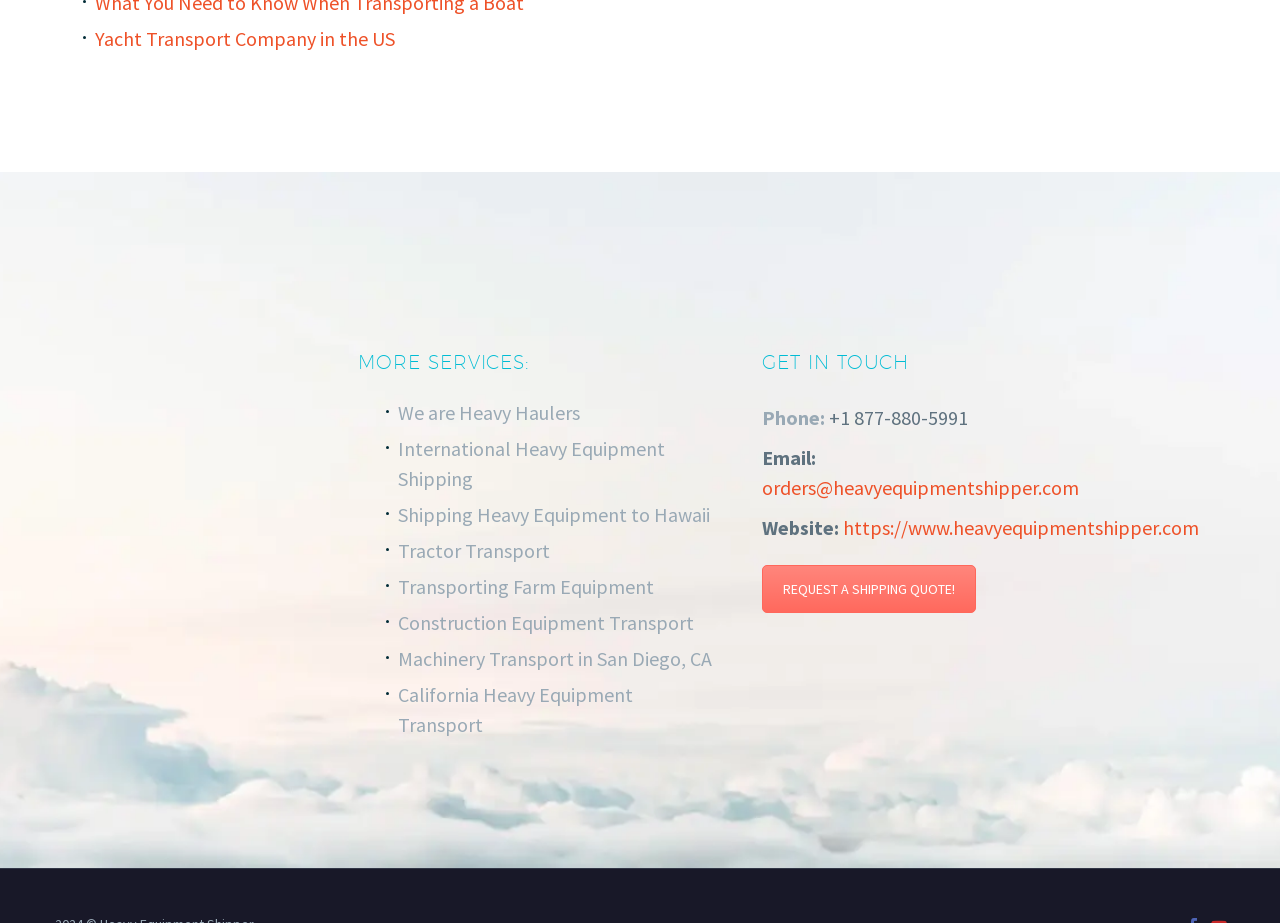Determine the bounding box coordinates for the area that needs to be clicked to fulfill this task: "Explore 'coping strategies'". The coordinates must be given as four float numbers between 0 and 1, i.e., [left, top, right, bottom].

None